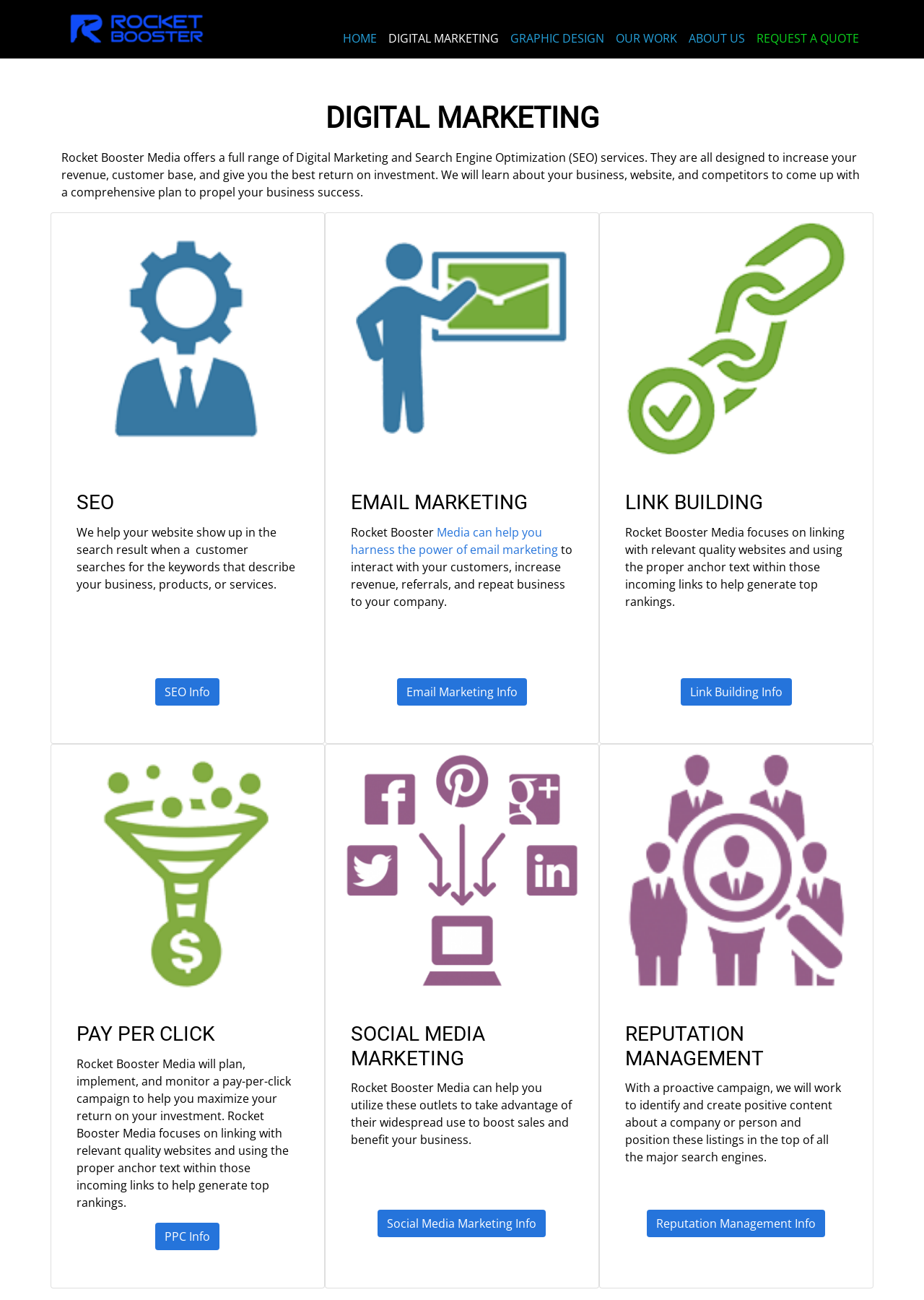Identify the bounding box for the described UI element. Provide the coordinates in (top-left x, top-left y, bottom-right x, bottom-right y) format with values ranging from 0 to 1: CAREERS

None